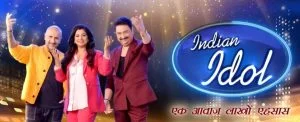Use a single word or phrase to answer this question: 
What is the translation of the tagline 'एक जज़्बाती आवाज़ प्रतियोगिता'?

An Emotional Voice Competition